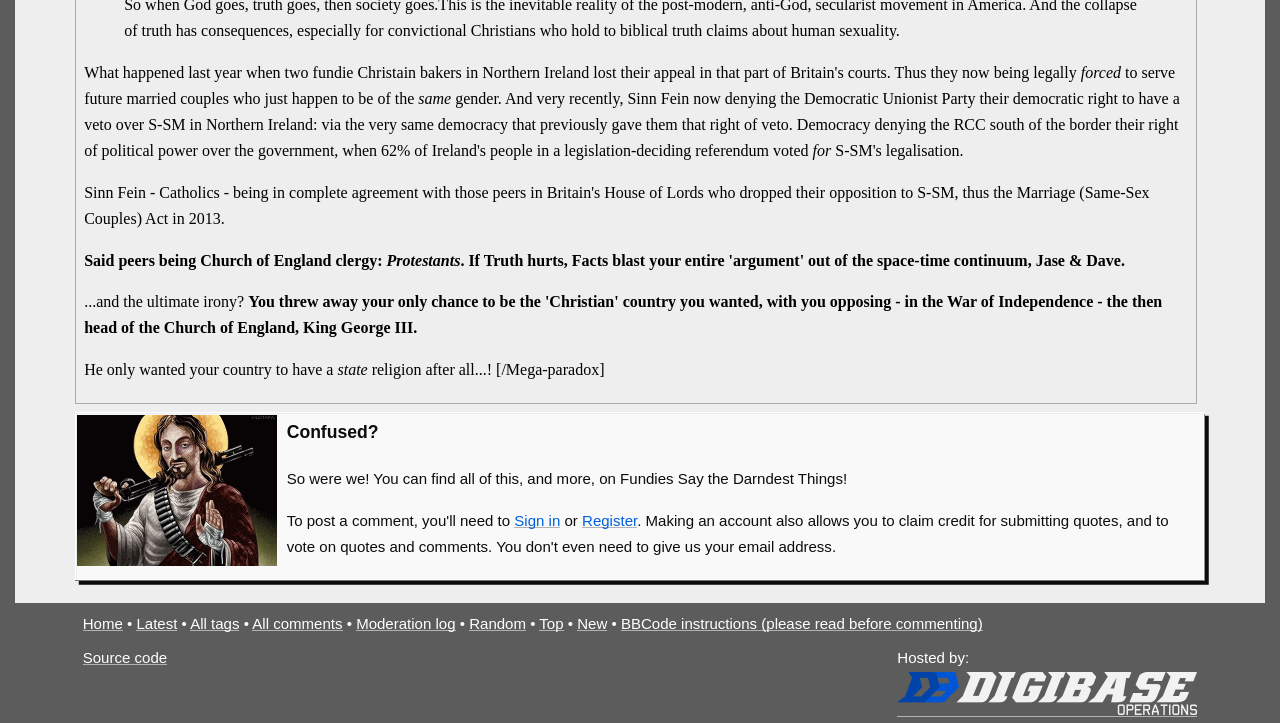Locate the bounding box coordinates of the element I should click to achieve the following instruction: "Click on 'Random'".

[0.367, 0.85, 0.411, 0.874]